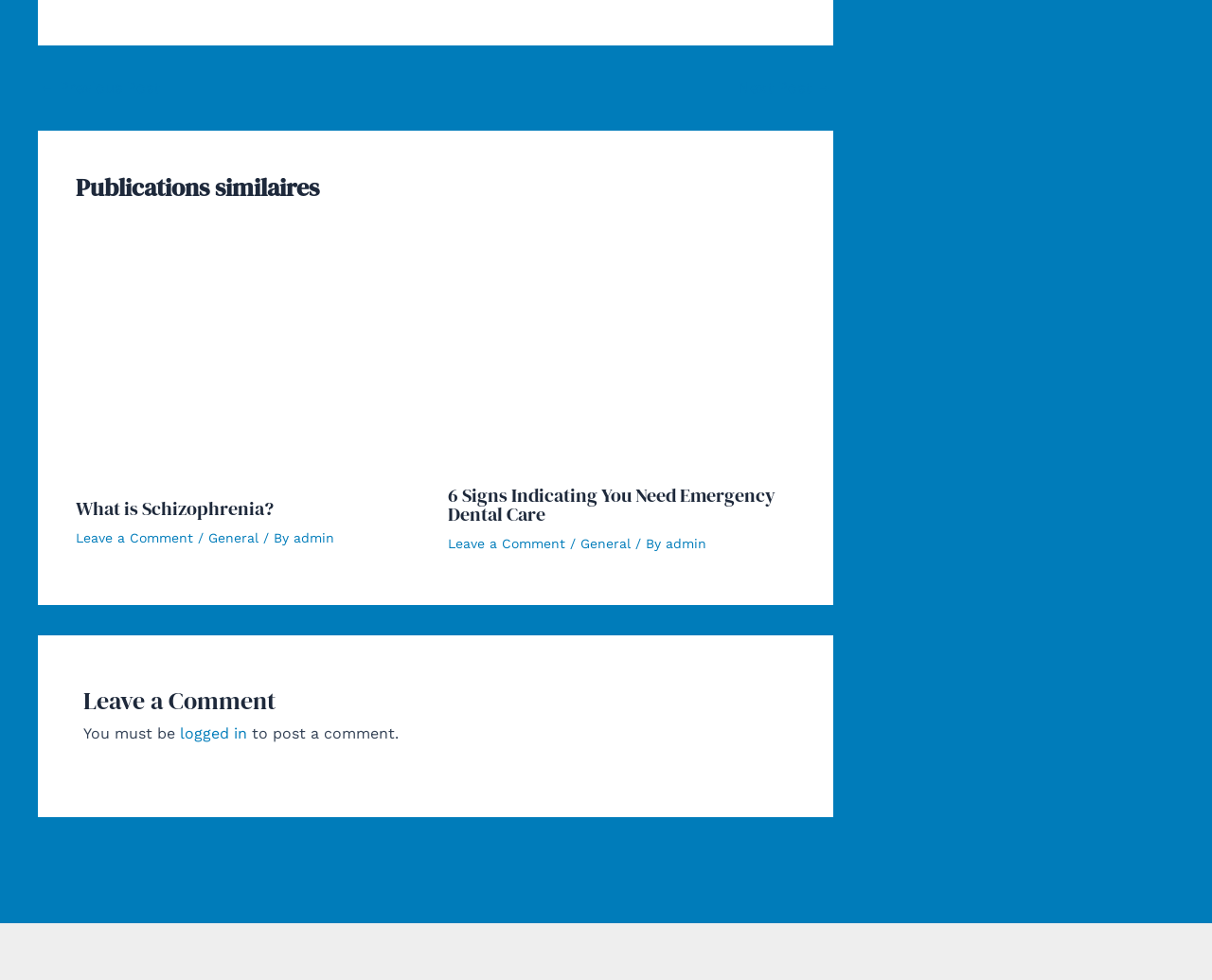Predict the bounding box coordinates of the area that should be clicked to accomplish the following instruction: "Go to previous post". The bounding box coordinates should consist of four float numbers between 0 and 1, i.e., [left, top, right, bottom].

[0.033, 0.082, 0.132, 0.098]